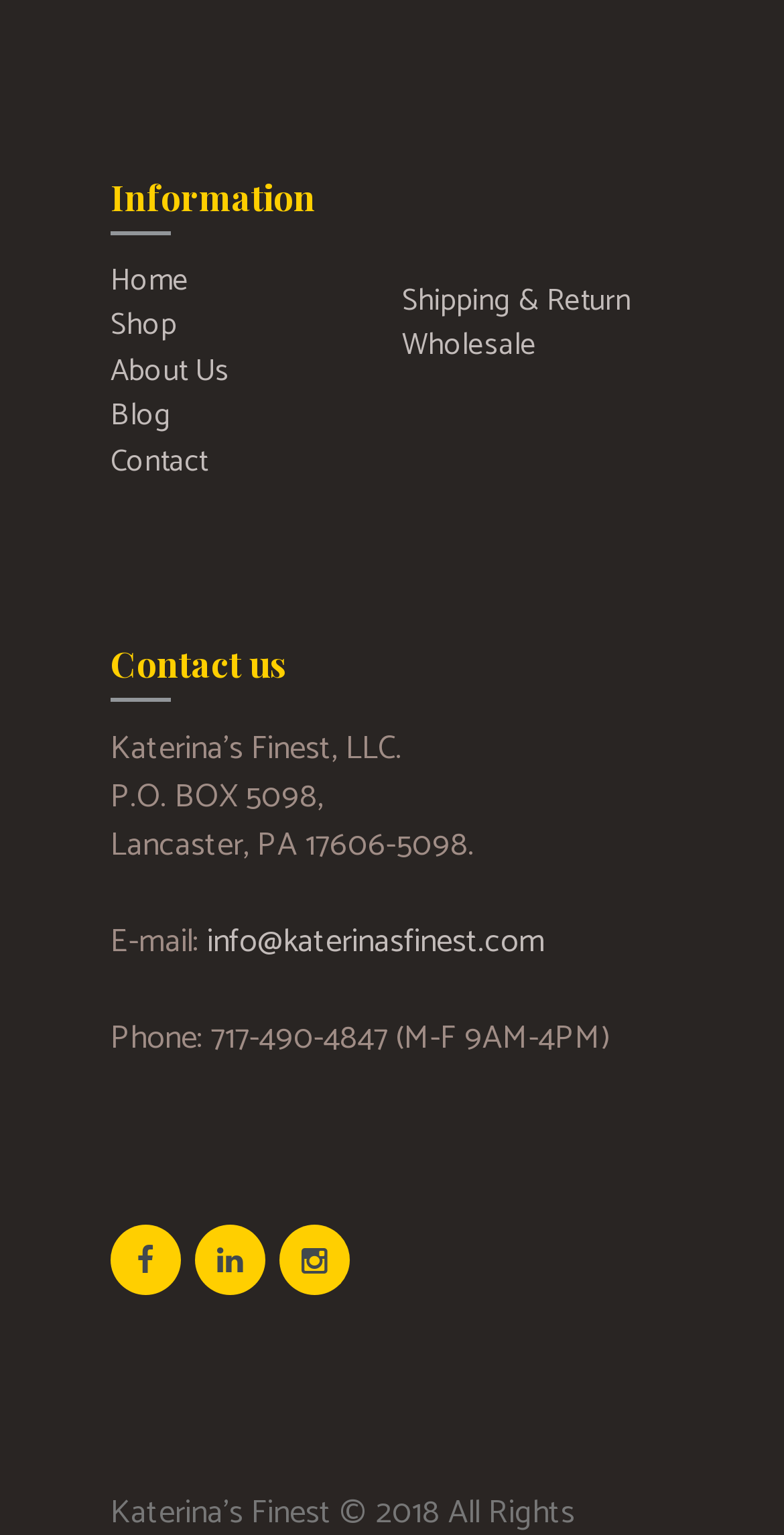Answer the question briefly using a single word or phrase: 
How many social media links are available?

3